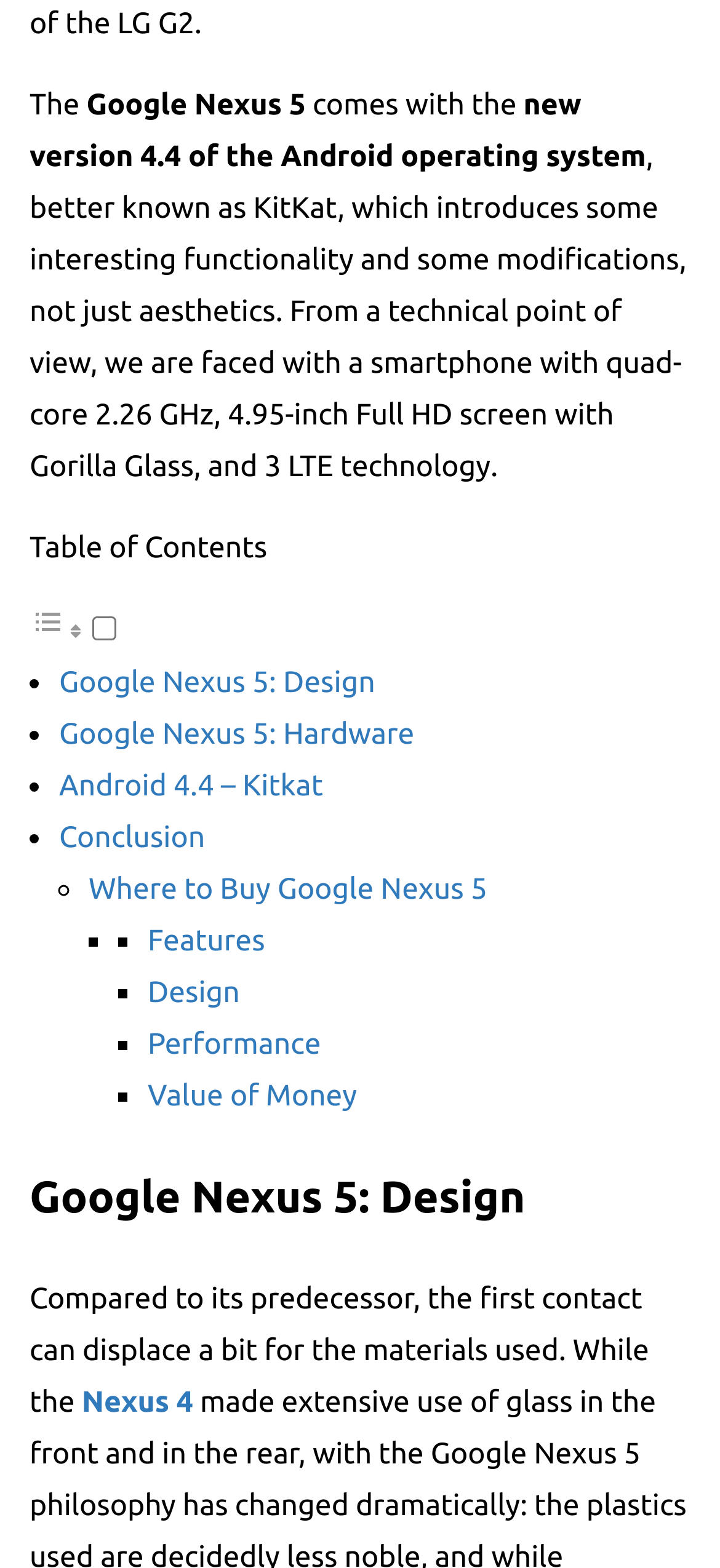Find the bounding box coordinates for the element that must be clicked to complete the instruction: "Read the article 'Google Nexus 5: Design'". The coordinates should be four float numbers between 0 and 1, indicated as [left, top, right, bottom].

[0.041, 0.739, 0.959, 0.789]